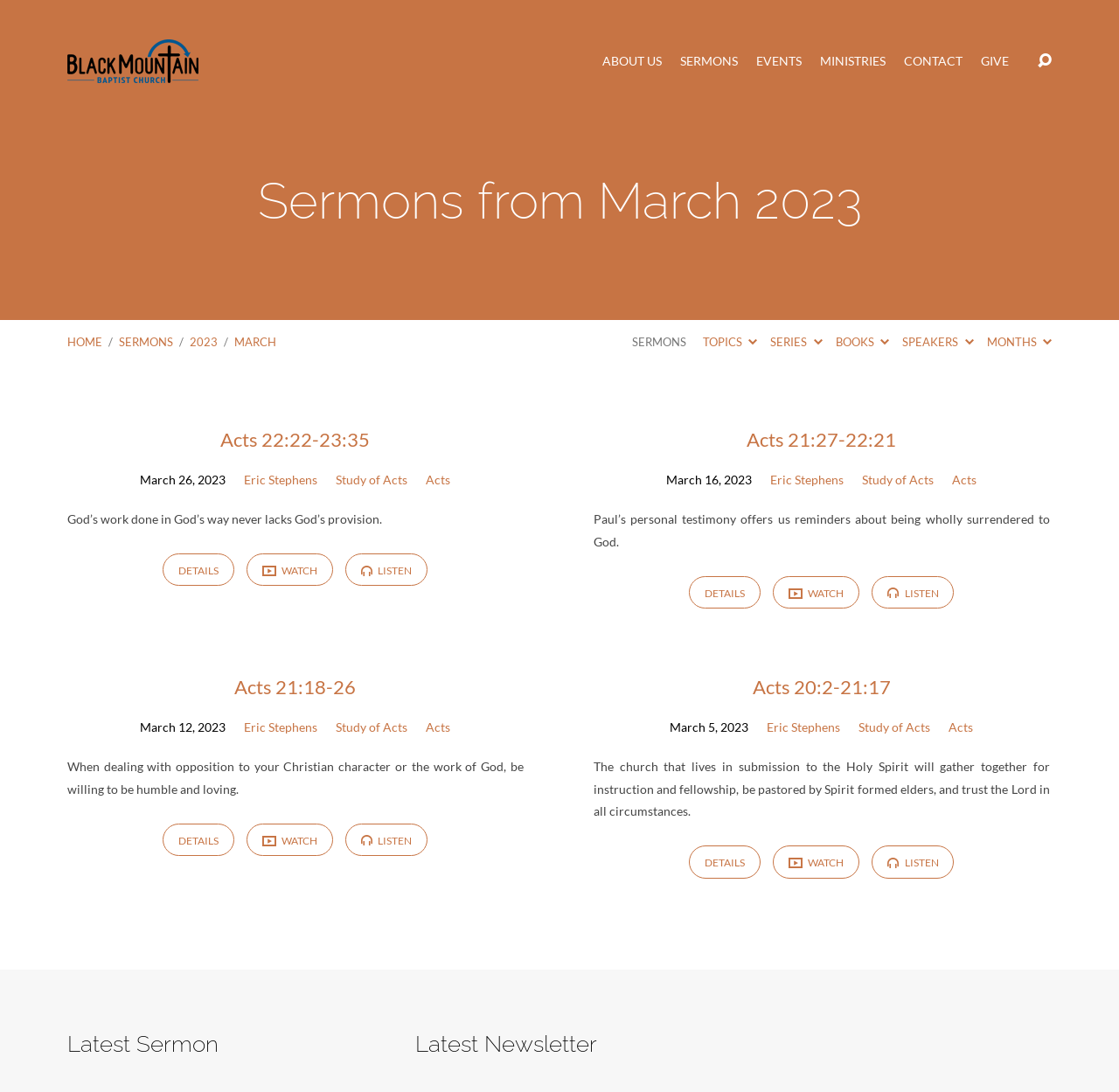Identify and provide the text content of the webpage's primary headline.

Sermons from March 2023